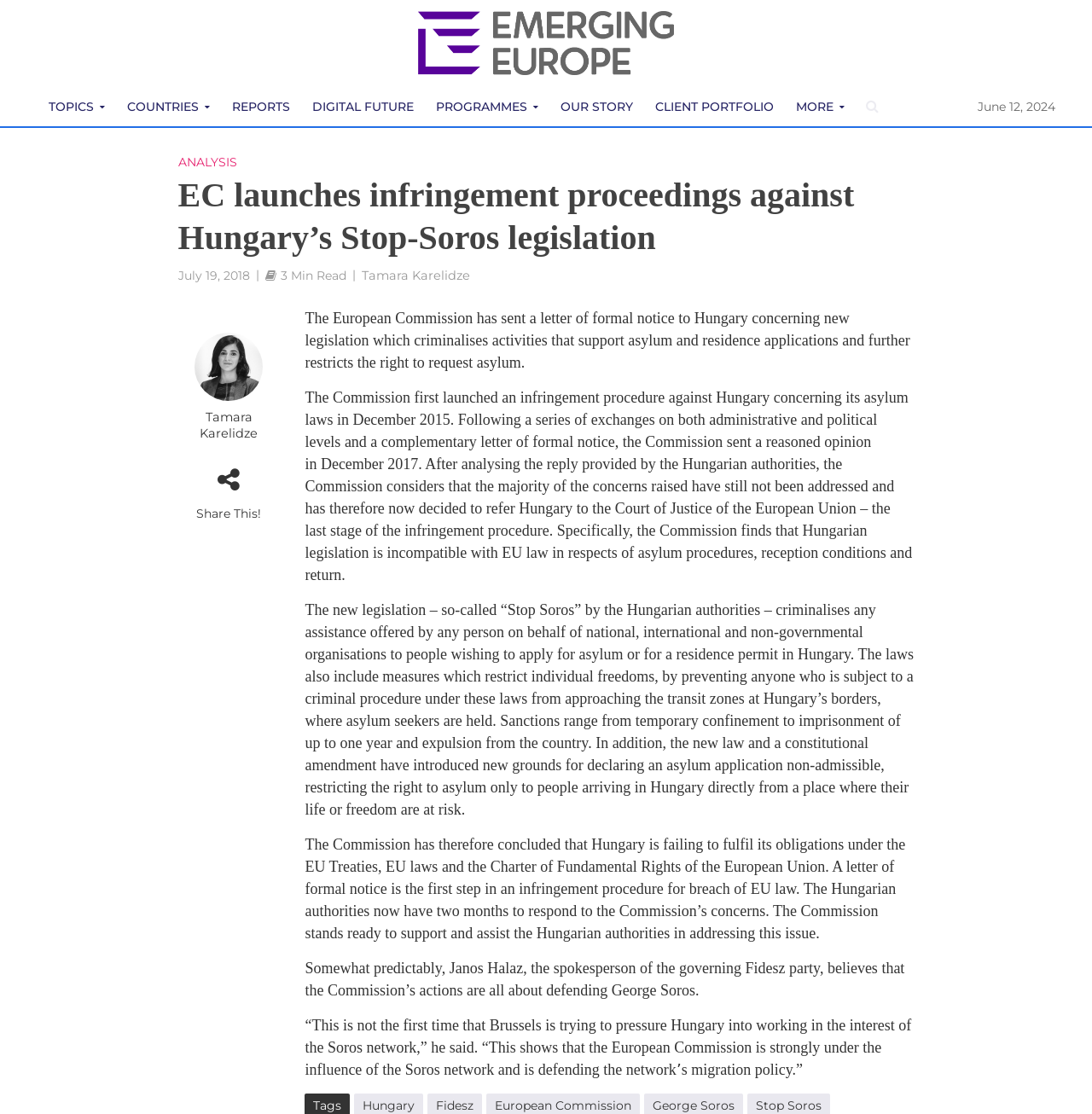Please specify the bounding box coordinates of the area that should be clicked to accomplish the following instruction: "Share this article". The coordinates should consist of four float numbers between 0 and 1, i.e., [left, top, right, bottom].

[0.18, 0.454, 0.239, 0.468]